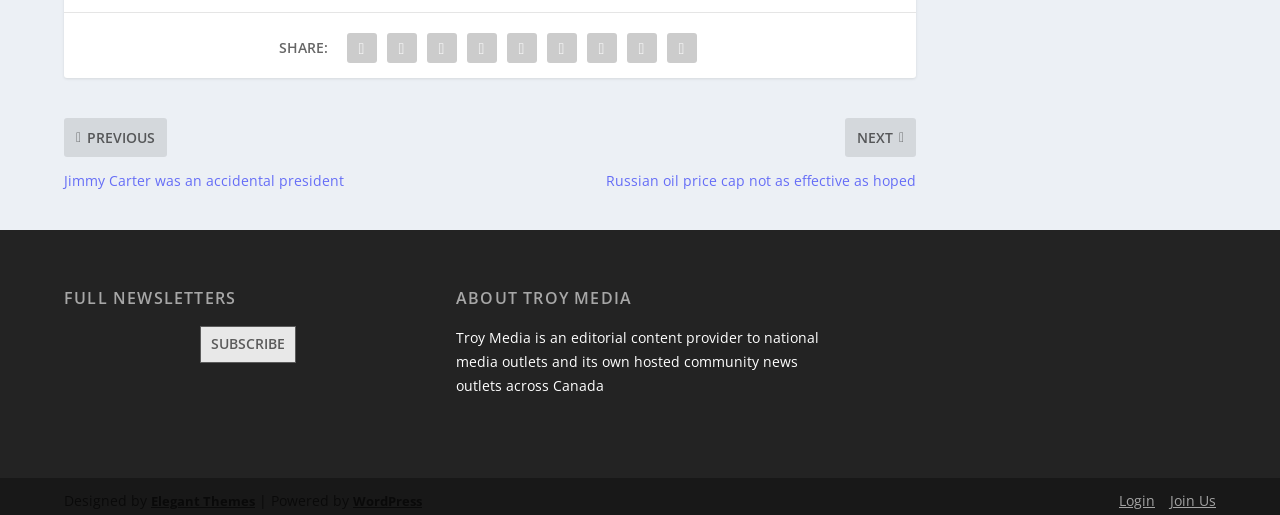Determine the bounding box coordinates for the HTML element mentioned in the following description: "Join Us". The coordinates should be a list of four floats ranging from 0 to 1, represented as [left, top, right, bottom].

[0.914, 0.935, 0.95, 0.972]